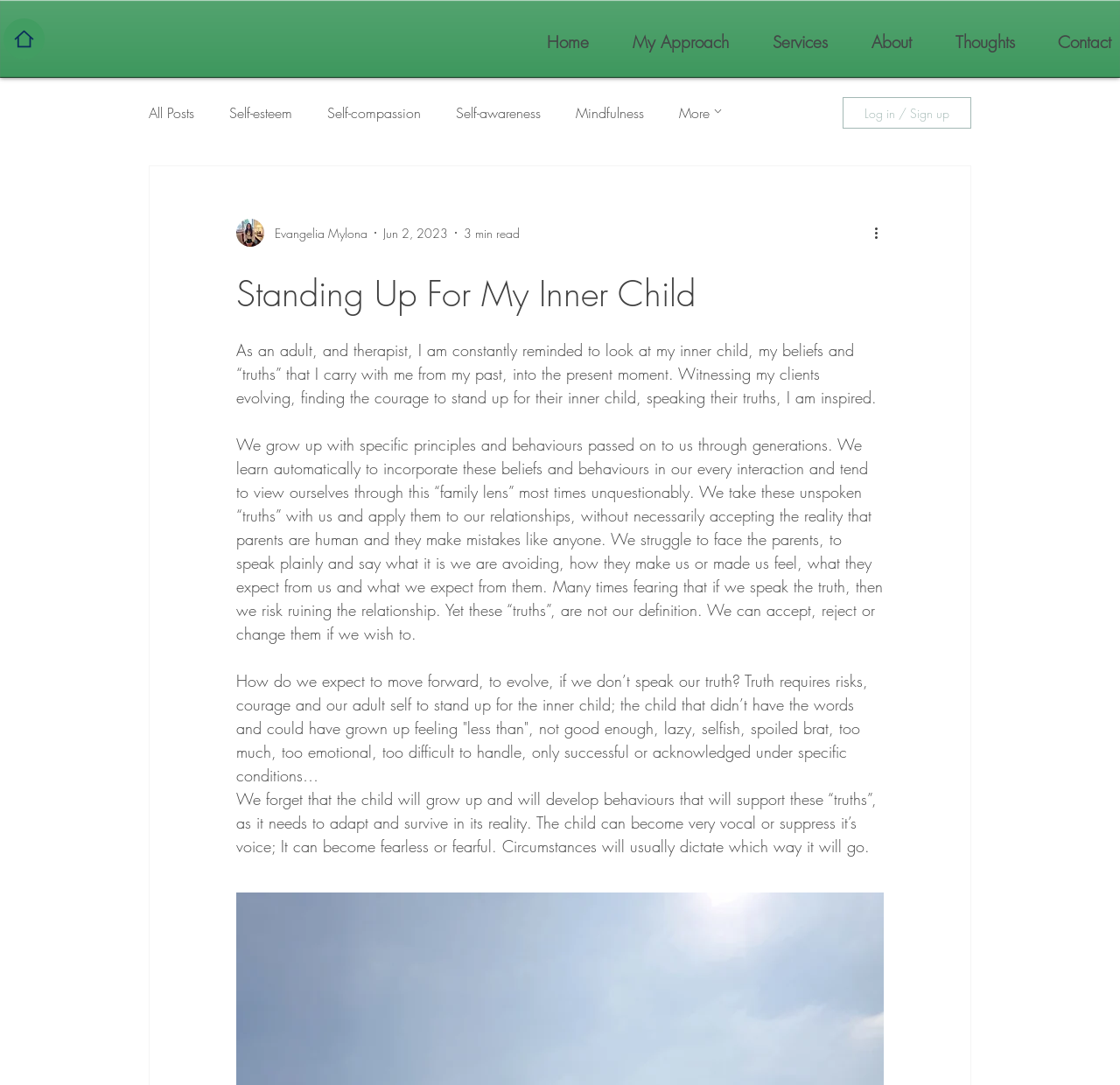Use one word or a short phrase to answer the question provided: 
What is the date of the blog post?

Jun 2, 2023